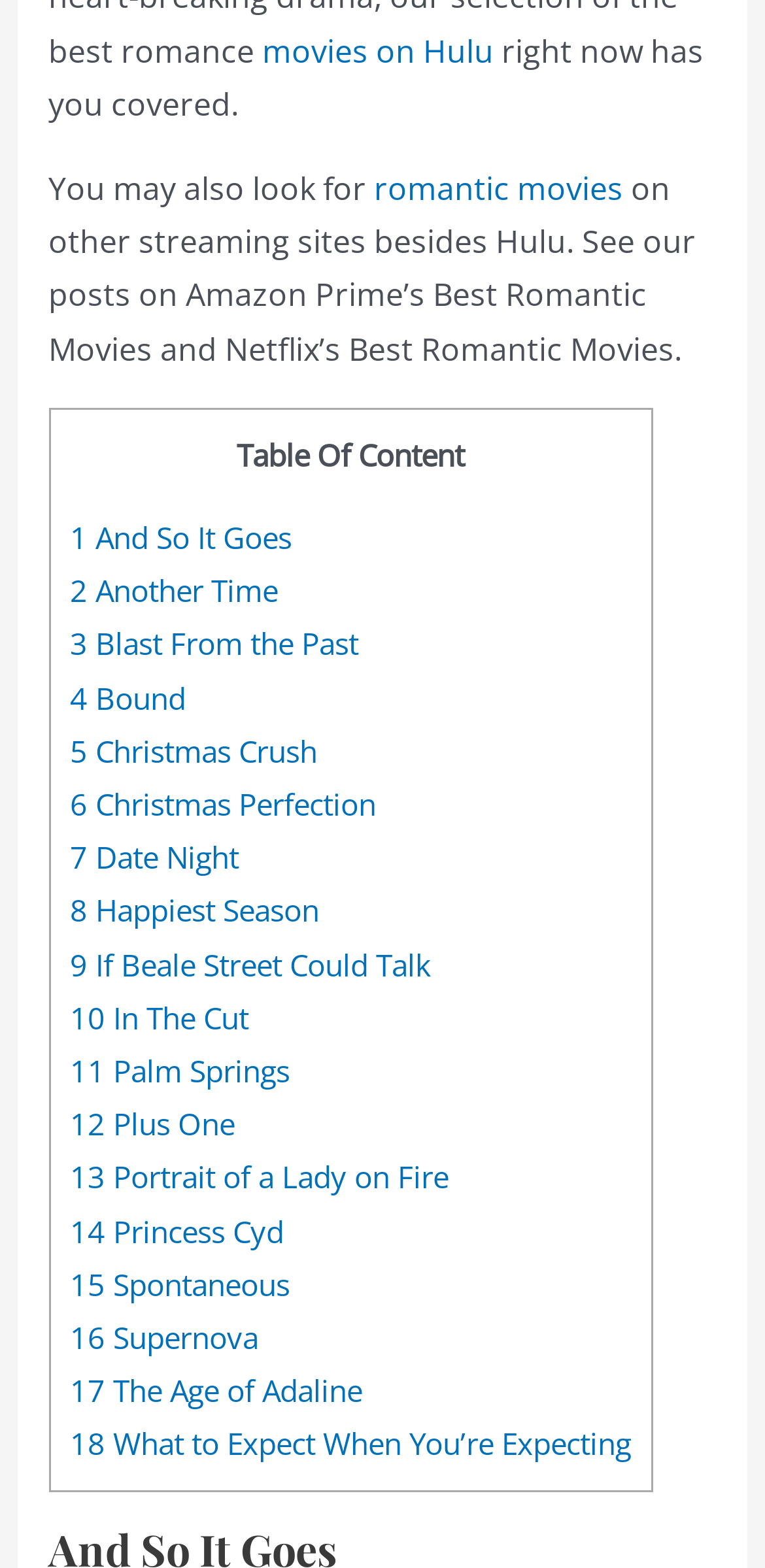How many romantic movies are listed?
Carefully examine the image and provide a detailed answer to the question.

I counted the number of links in the table of content, starting from '1 And So It Goes' to '18 What to Expect When You’re Expecting', which totals 18 links.